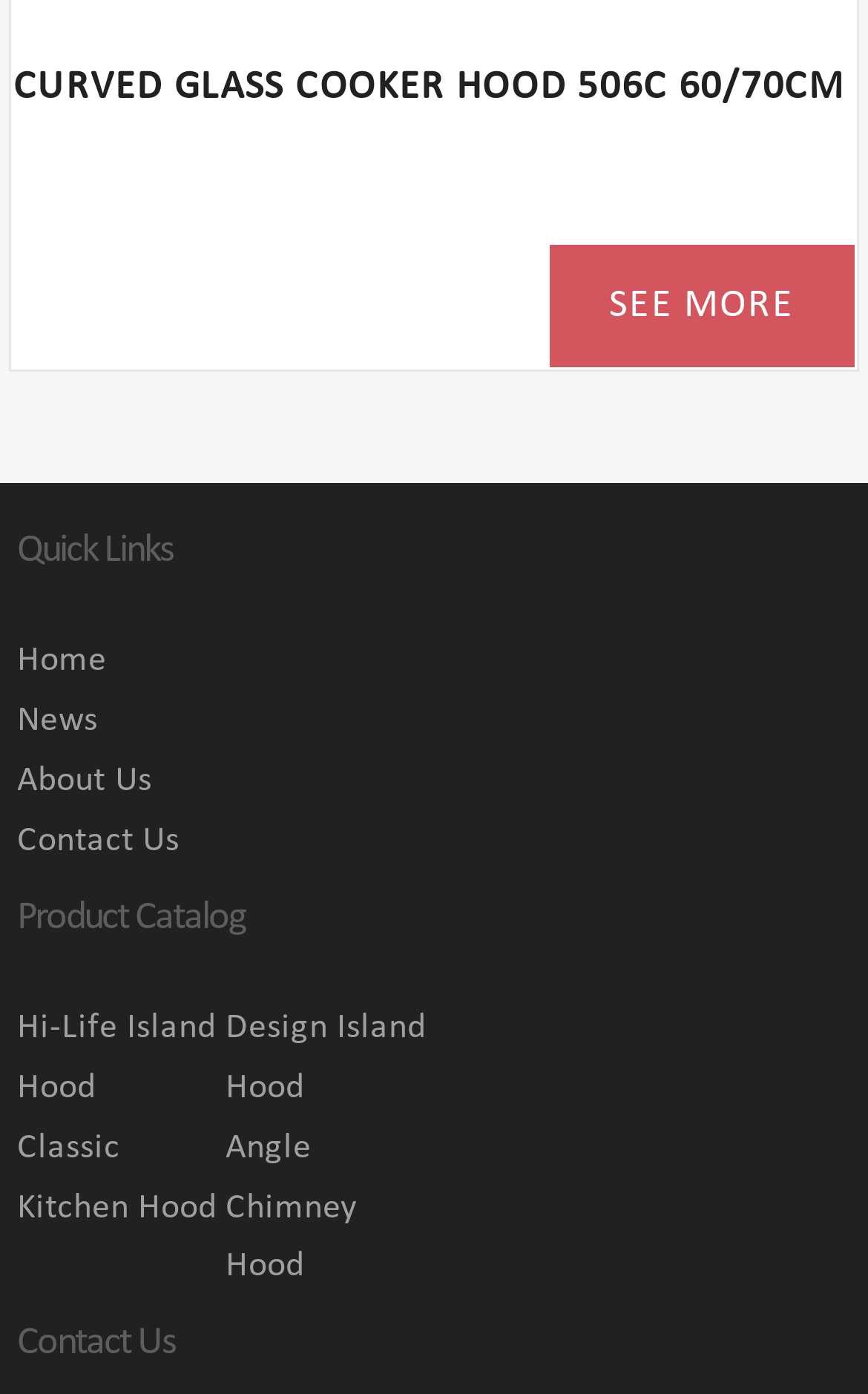What is the last link in the Product Catalog section?
Using the information from the image, give a concise answer in one word or a short phrase.

Angle Chimney Hood